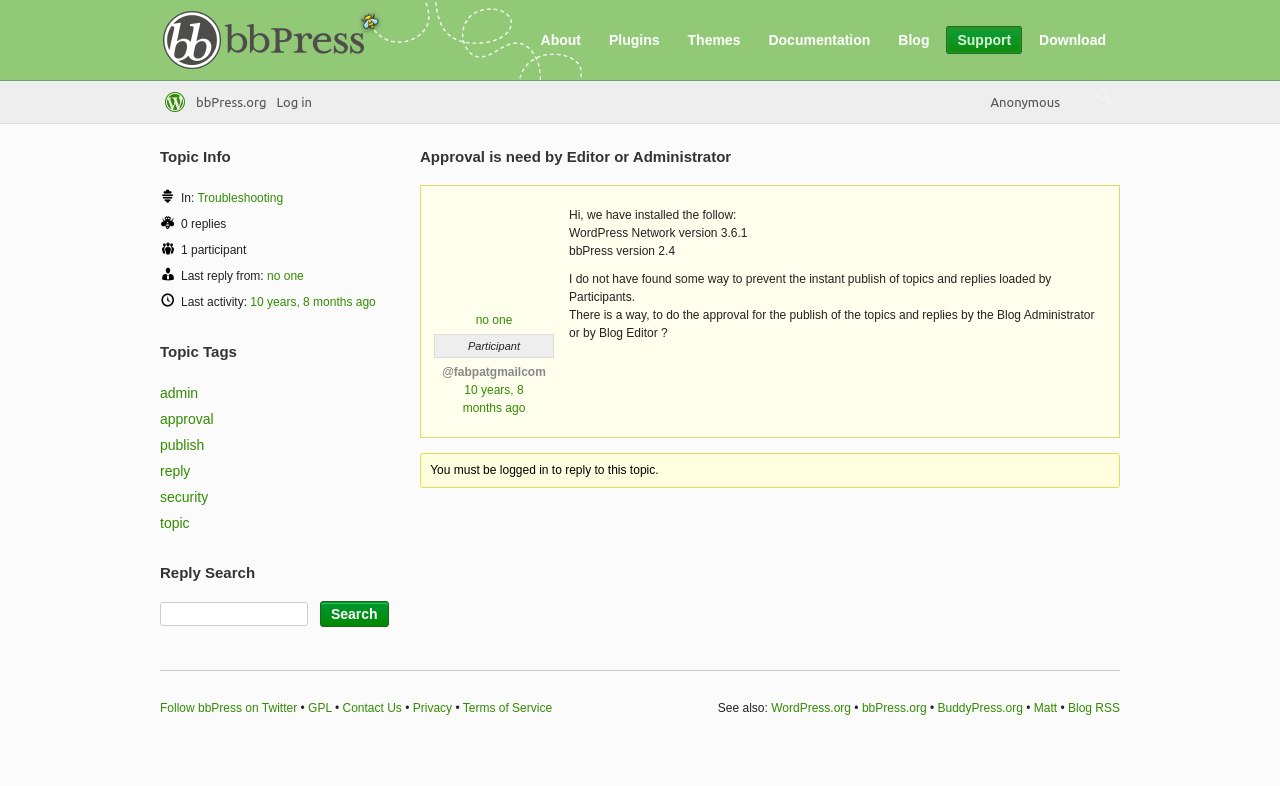What is the topic of this discussion?
Please provide a comprehensive answer based on the information in the image.

The topic of this discussion is 'Approval is needed by Editor or Administrator' as indicated by the heading element with the text 'Approval is need by Editor or Administrator'.